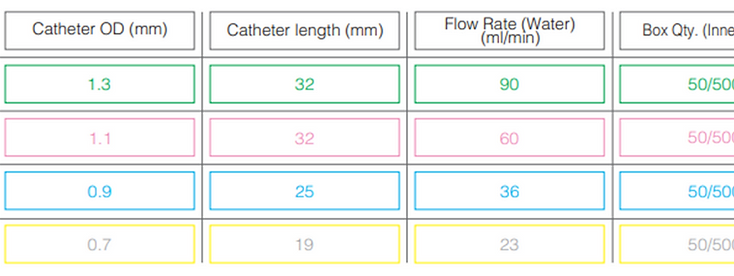Provide a thorough description of the image, including all visible elements.

The image displays a detailed chart outlining specifications for various catheter types. Each row lists key measurements, including the outer diameter (OD) of the catheter in millimeters, its length in millimeters, the corresponding flow rate of water measured in milliliters per minute, and the packaging quantity details. 

The chart provides a systematic view of different catheter sizes, highlighting an outer diameter range from 0.7 mm to 1.3 mm and lengths standardized at either 19 mm or 32 mm. Specifically, the flow rates vary from 23 ml/min for the smallest catheters to 90 ml/min for the largest, indicating the performance characteristics suitable for various medical applications. The color-coded boxes enhance readability, categorizing the information efficiently for healthcare professionals and assisting them in making informed choices regarding catheter selection based on specific needs.